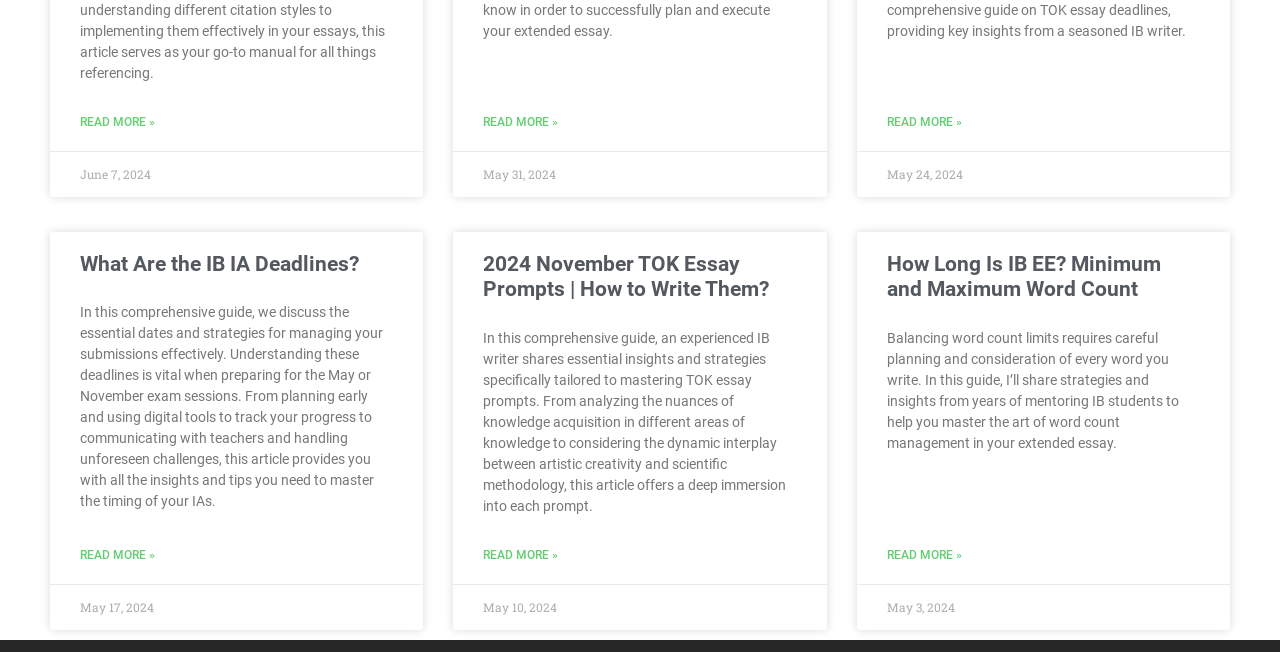Locate the bounding box coordinates of the element that should be clicked to fulfill the instruction: "Read more about IB IA deadlines".

[0.062, 0.173, 0.121, 0.2]